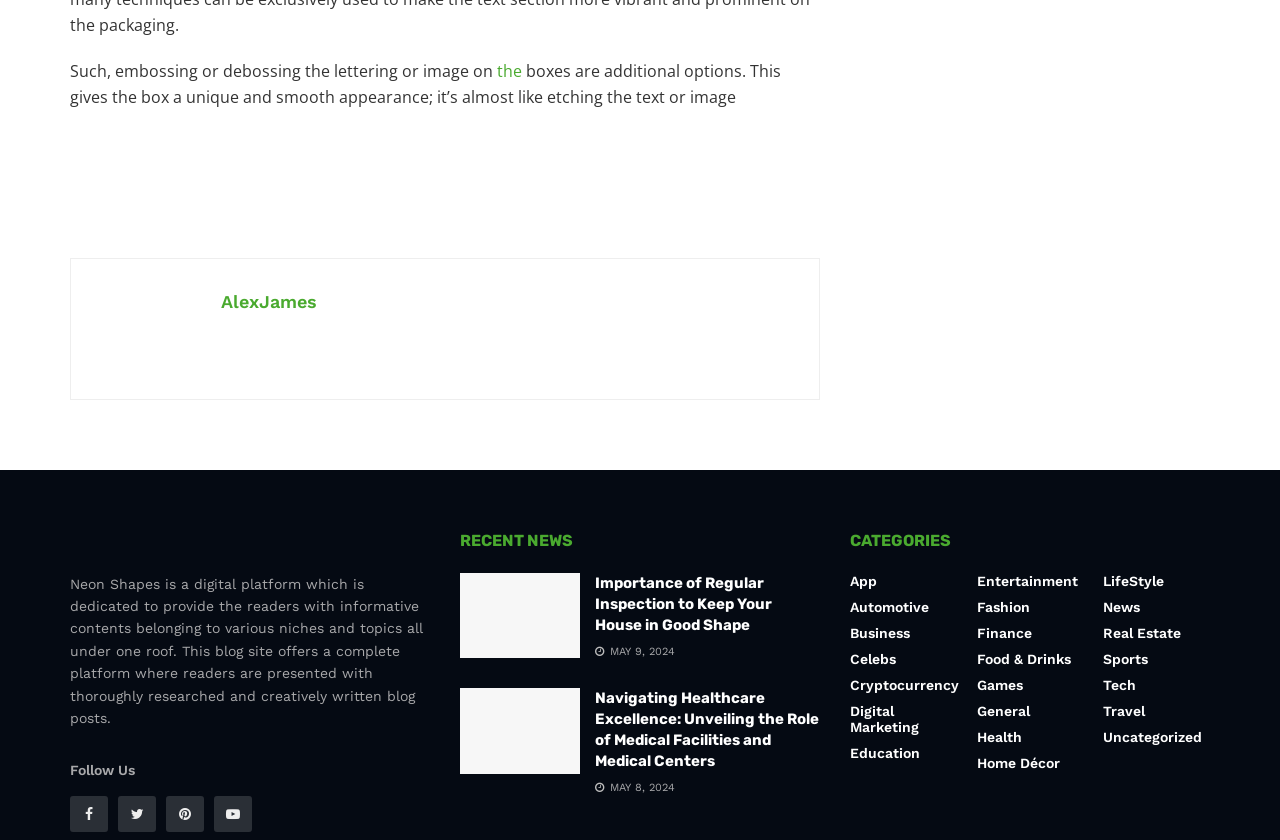Identify the bounding box coordinates for the UI element that matches this description: "Food & Drinks".

[0.763, 0.775, 0.836, 0.794]